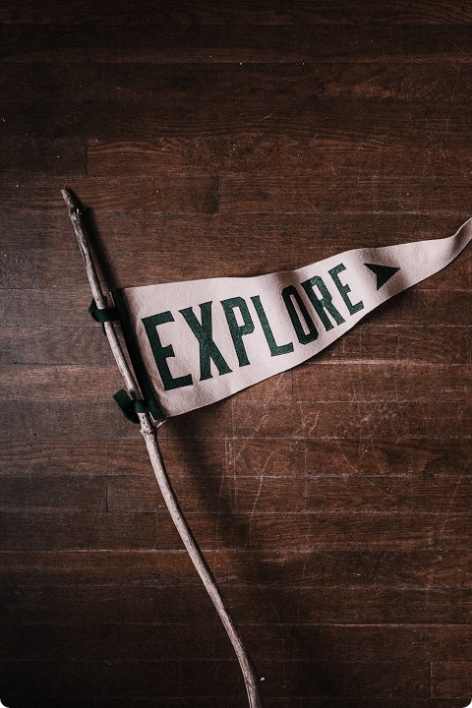What atmosphere does the scene evoke?
Please utilize the information in the image to give a detailed response to the question.

The caption states that the scene evokes a cozy and inviting atmosphere, suggesting that the overall mood of the image is warm and welcoming.